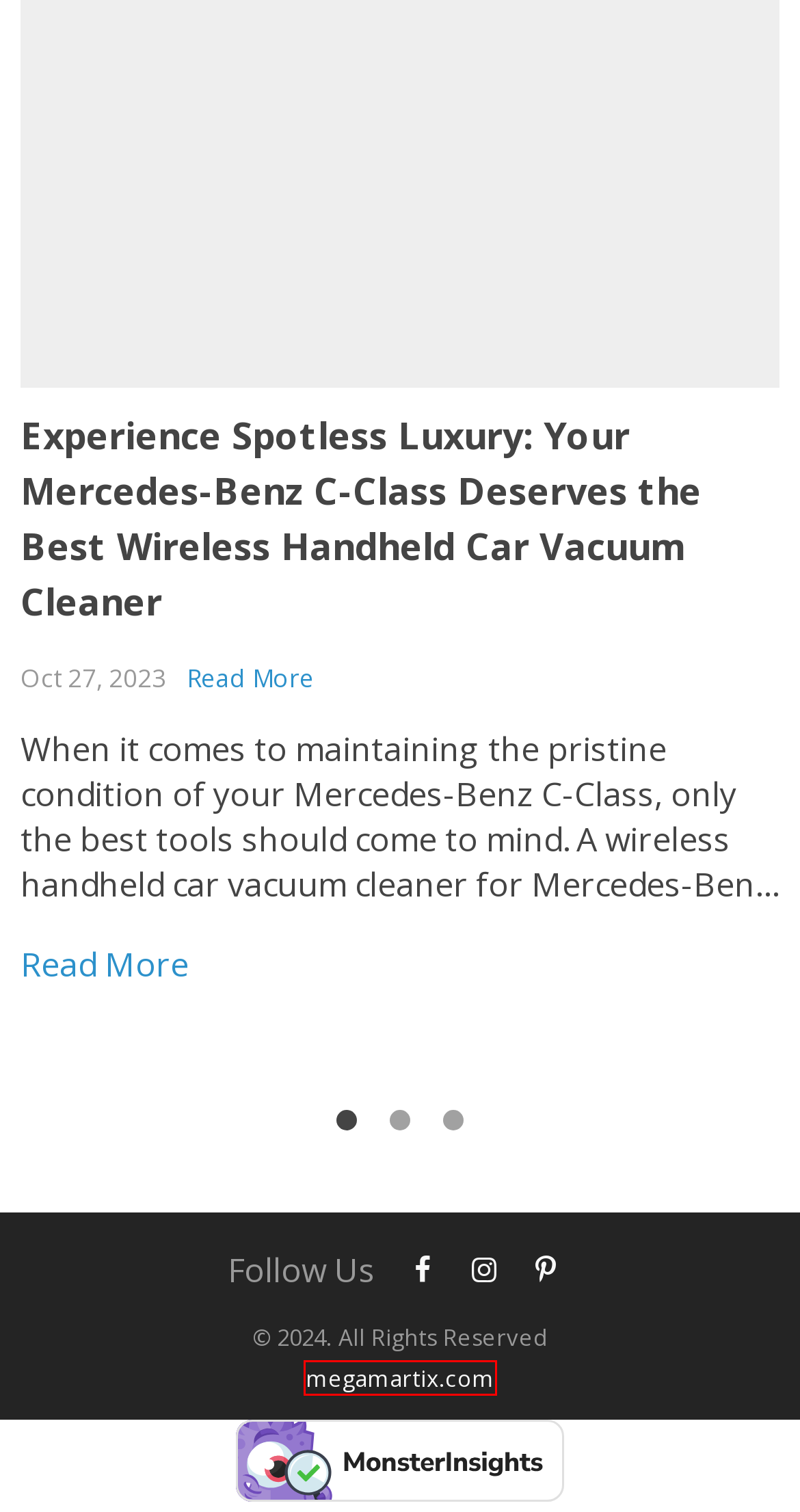You are given a screenshot of a webpage with a red rectangle bounding box around a UI element. Select the webpage description that best matches the new webpage after clicking the element in the bounding box. Here are the candidates:
A. Buy Best Sellers online
B. Adjustable Dog Car Seat Belt Extra Safe Black Nylon Owleys
C. Chrysler Pacifica Dog Car Seat for Chihuahuas: Safe Travel
D. Your shopping cart
E. Cordless Handheld Vacuum for GMC Acadia: Keep It Spotless
F. Ford EcoSport Organization Ideas: Enhance Your Space
G. Wireless Handheld Car Vacuum for Mercedes-Benz C-Class
H. Big Picnic Blanket: Essential Outdoor Companion

A